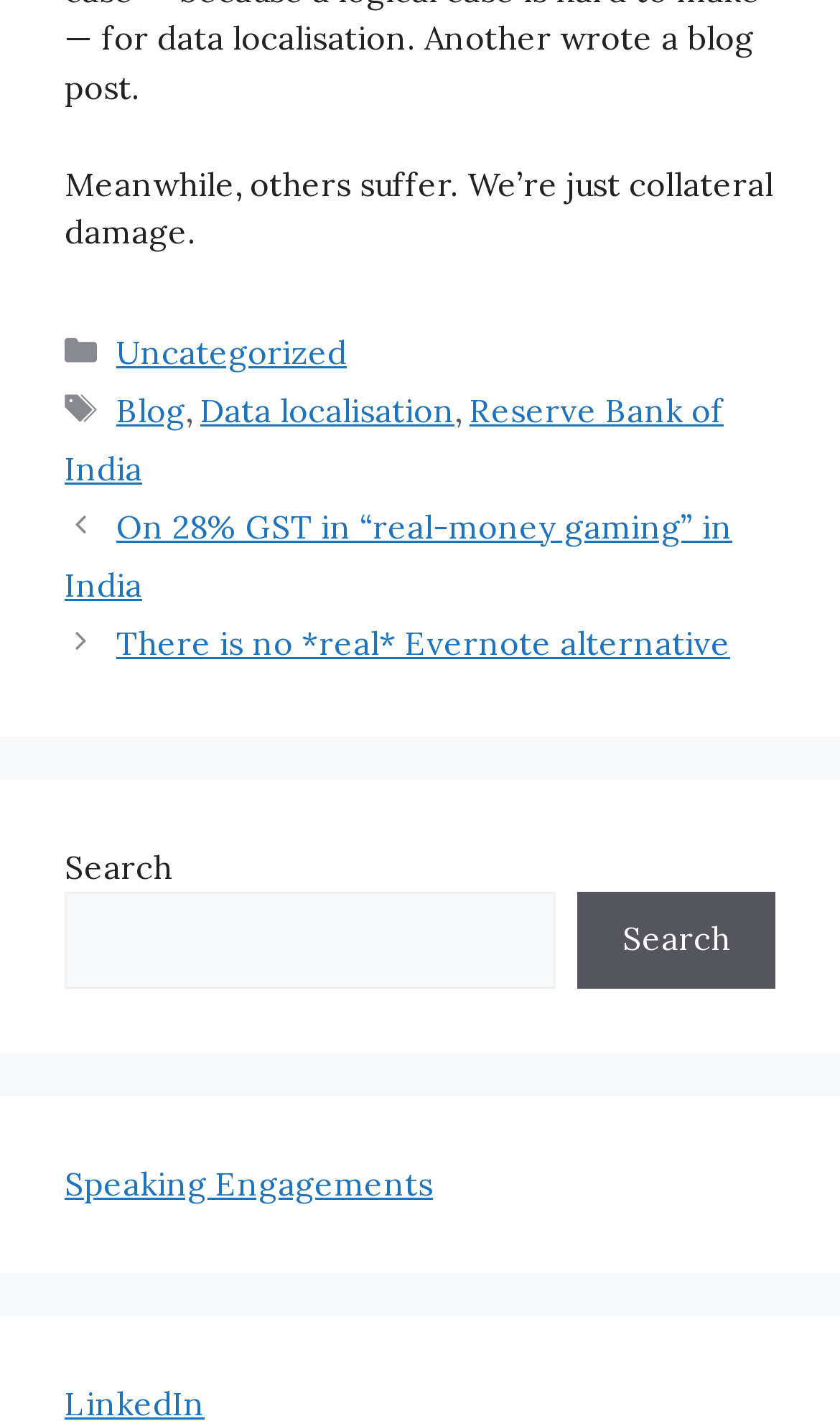What is the first category listed?
Using the image, give a concise answer in the form of a single word or short phrase.

Uncategorized